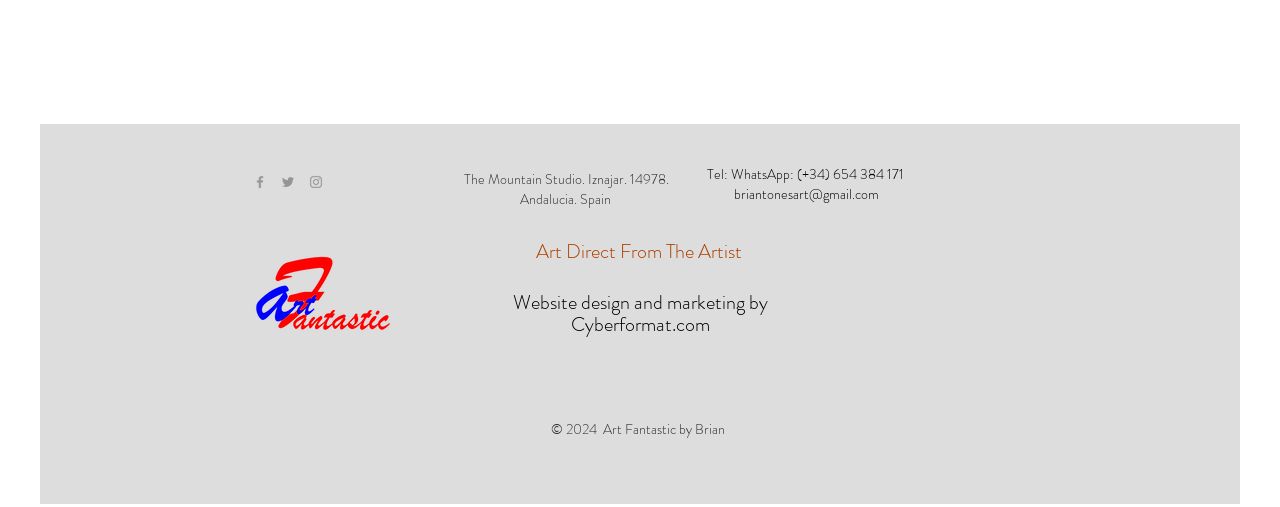Respond to the following query with just one word or a short phrase: 
What is the copyright year mentioned on the webpage?

2024